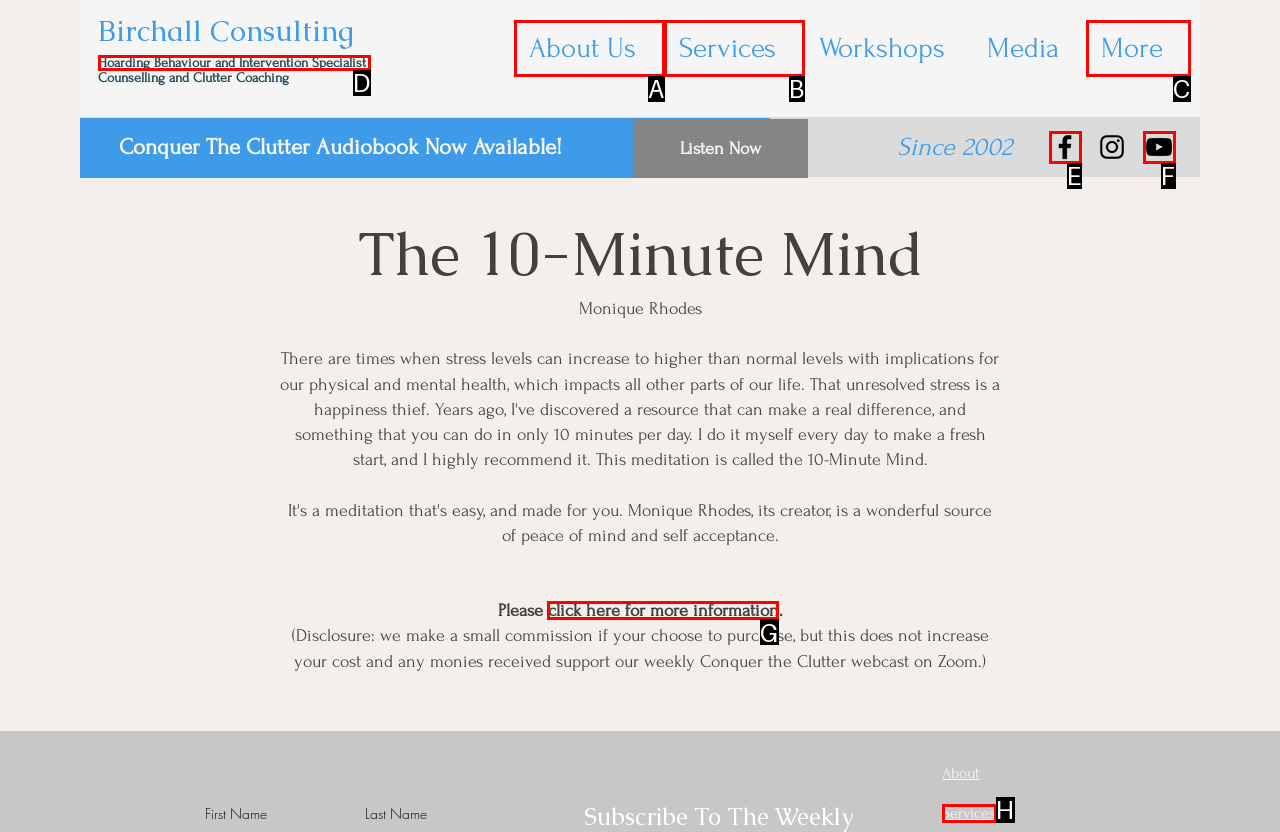Select the correct option from the given choices to perform this task: Click here for more information about Monique Rhodes. Provide the letter of that option.

G